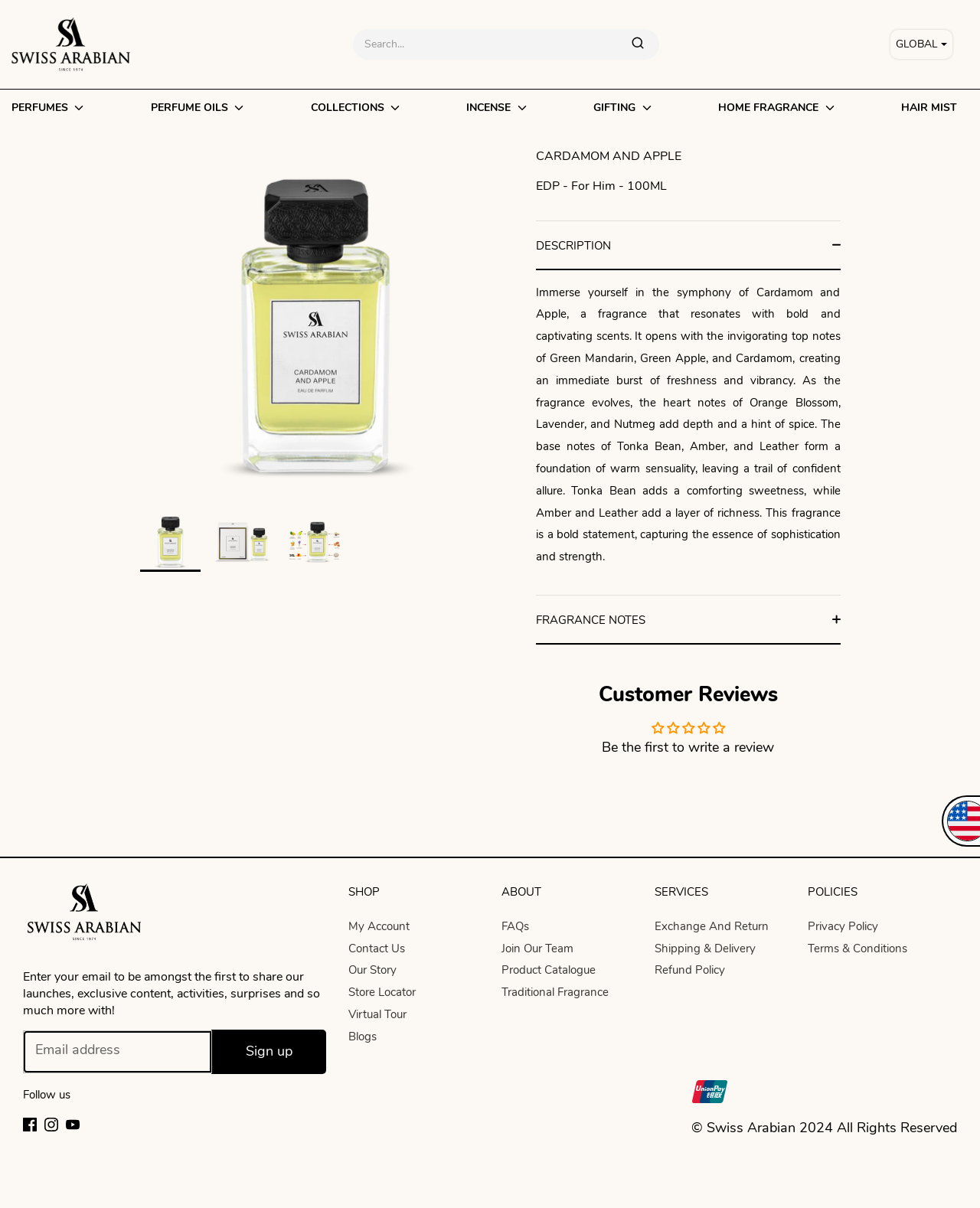Locate the coordinates of the bounding box for the clickable region that fulfills this instruction: "Read product description".

[0.547, 0.236, 0.857, 0.467]